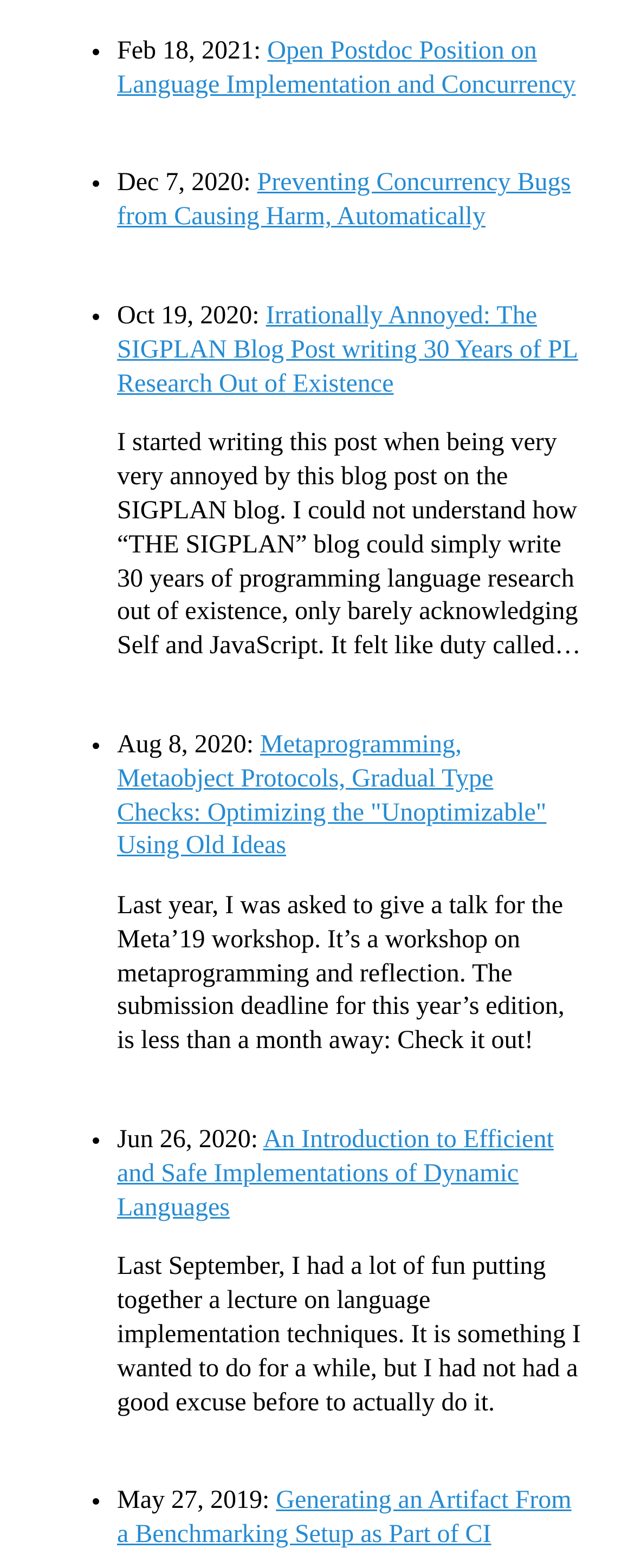How many links are there in the webpage?
Refer to the image and provide a one-word or short phrase answer.

5